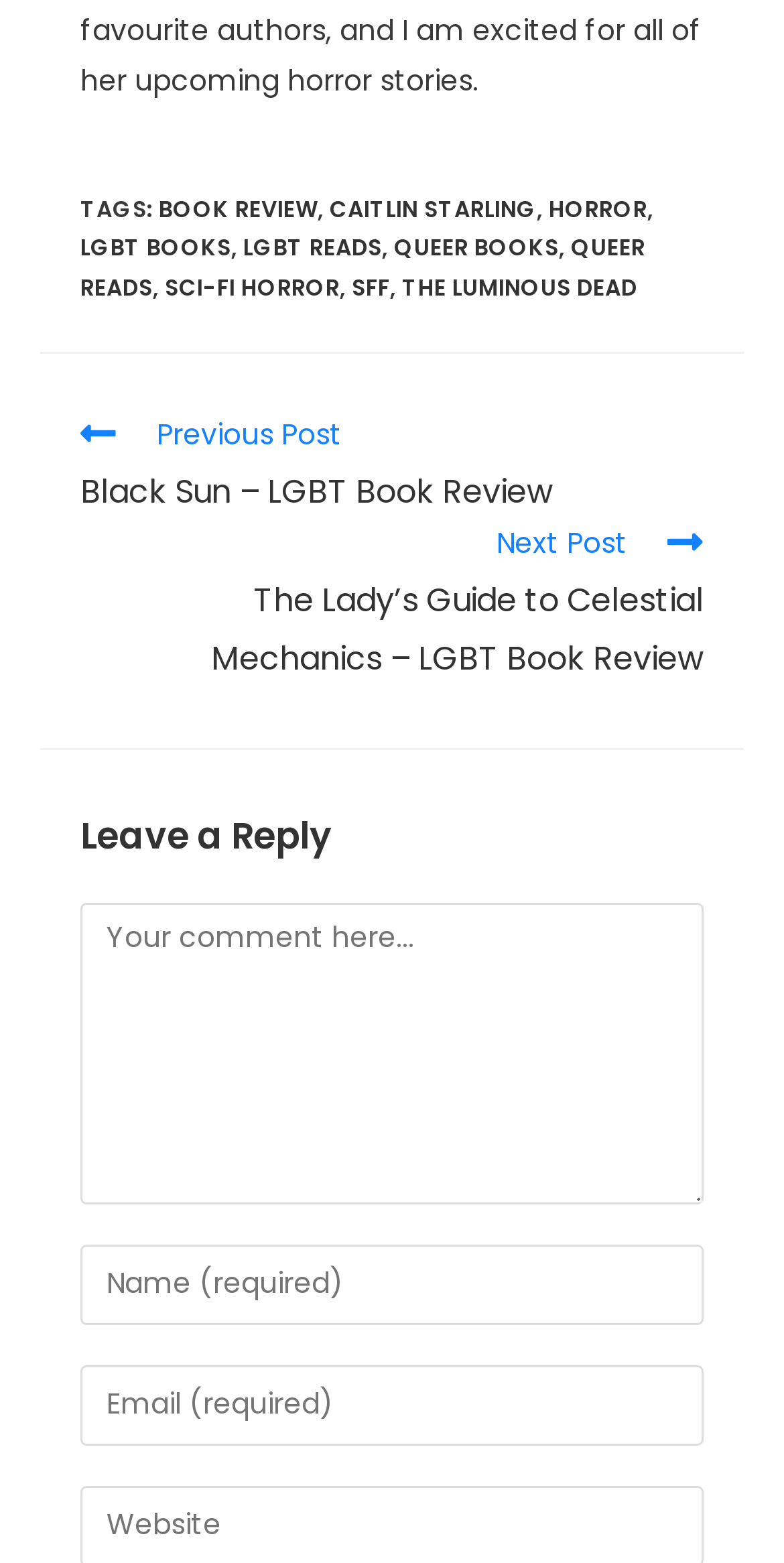Pinpoint the bounding box coordinates of the area that should be clicked to complete the following instruction: "Click on the BOOK REVIEW link". The coordinates must be given as four float numbers between 0 and 1, i.e., [left, top, right, bottom].

[0.203, 0.123, 0.405, 0.143]